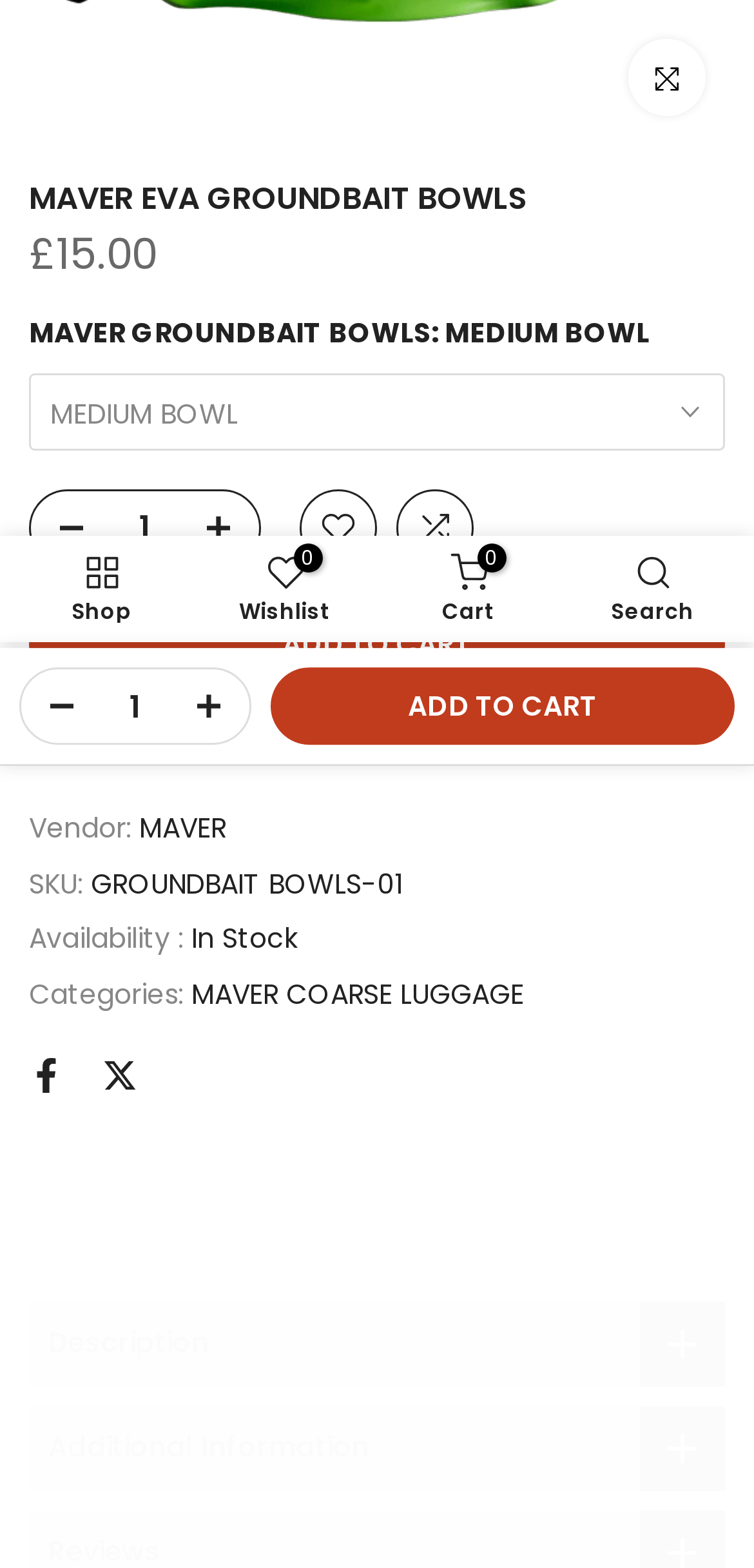Find the bounding box coordinates corresponding to the UI element with the description: "aria-describedby="a11y-new-window-external-message" title="Share on Twitter"". The coordinates should be formatted as [left, top, right, bottom], with values as floats between 0 and 1.

[0.136, 0.675, 0.182, 0.697]